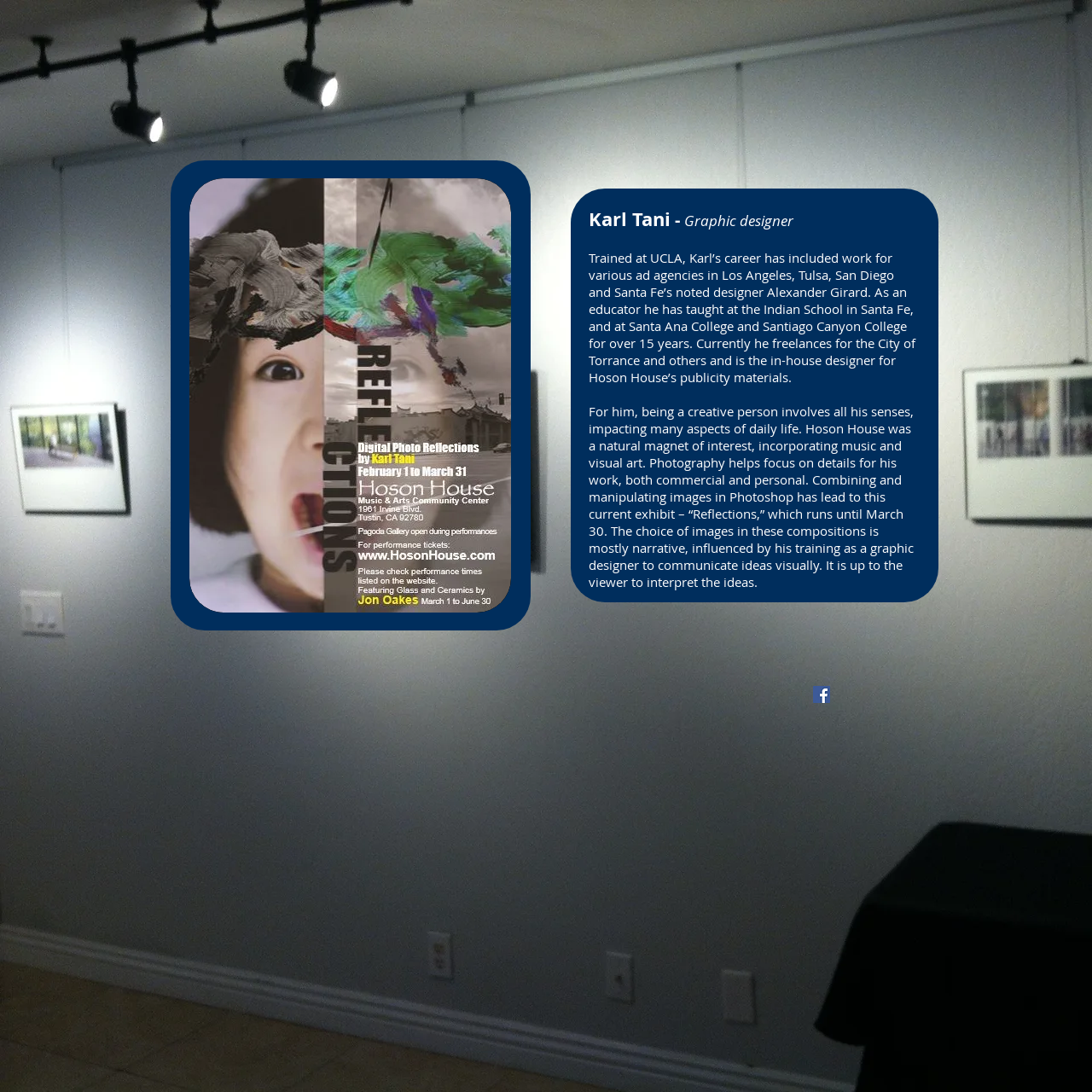What is the date until which the exhibit runs?
Based on the image content, provide your answer in one word or a short phrase.

March 30